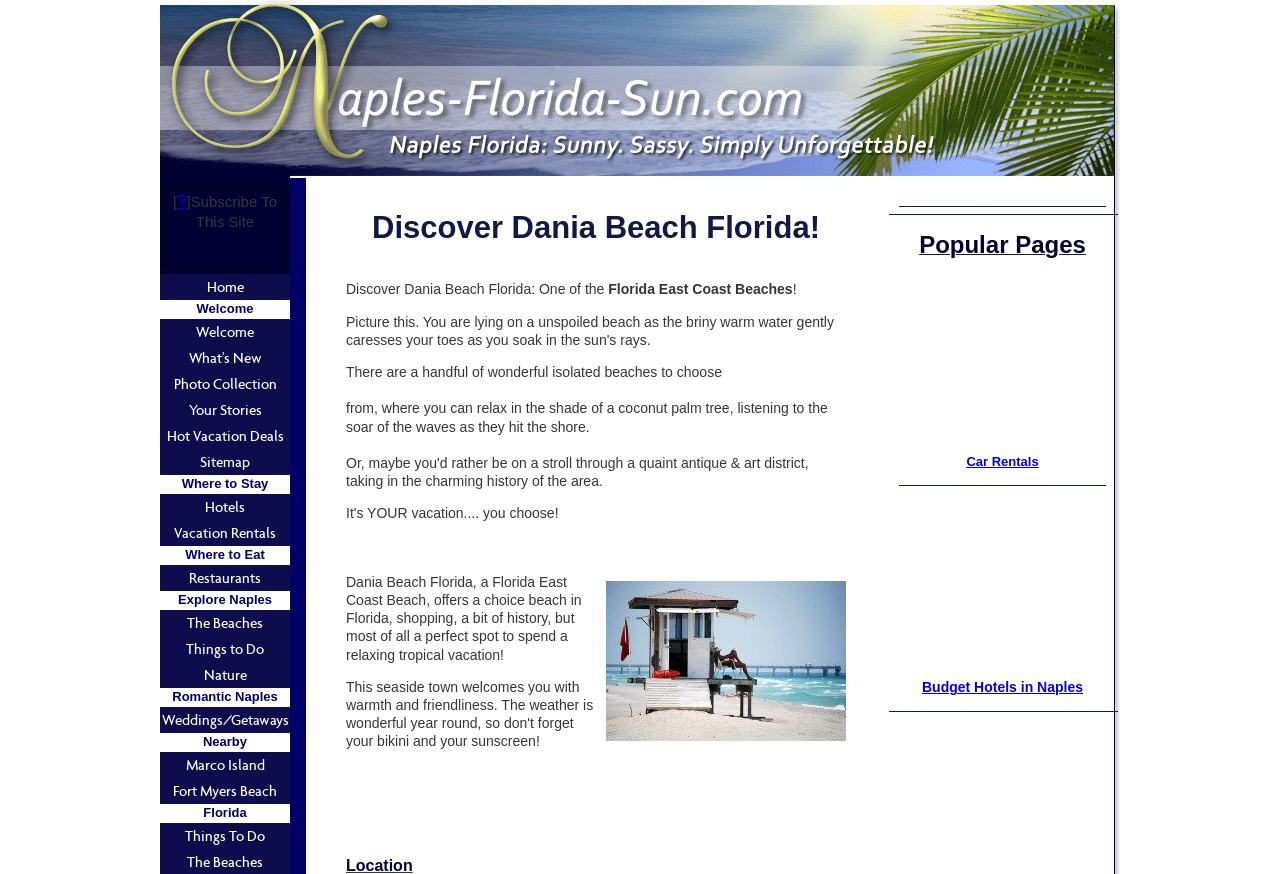What is the atmosphere of Dania Beach? From the image, respond with a single word or brief phrase.

Relaxing and tropical